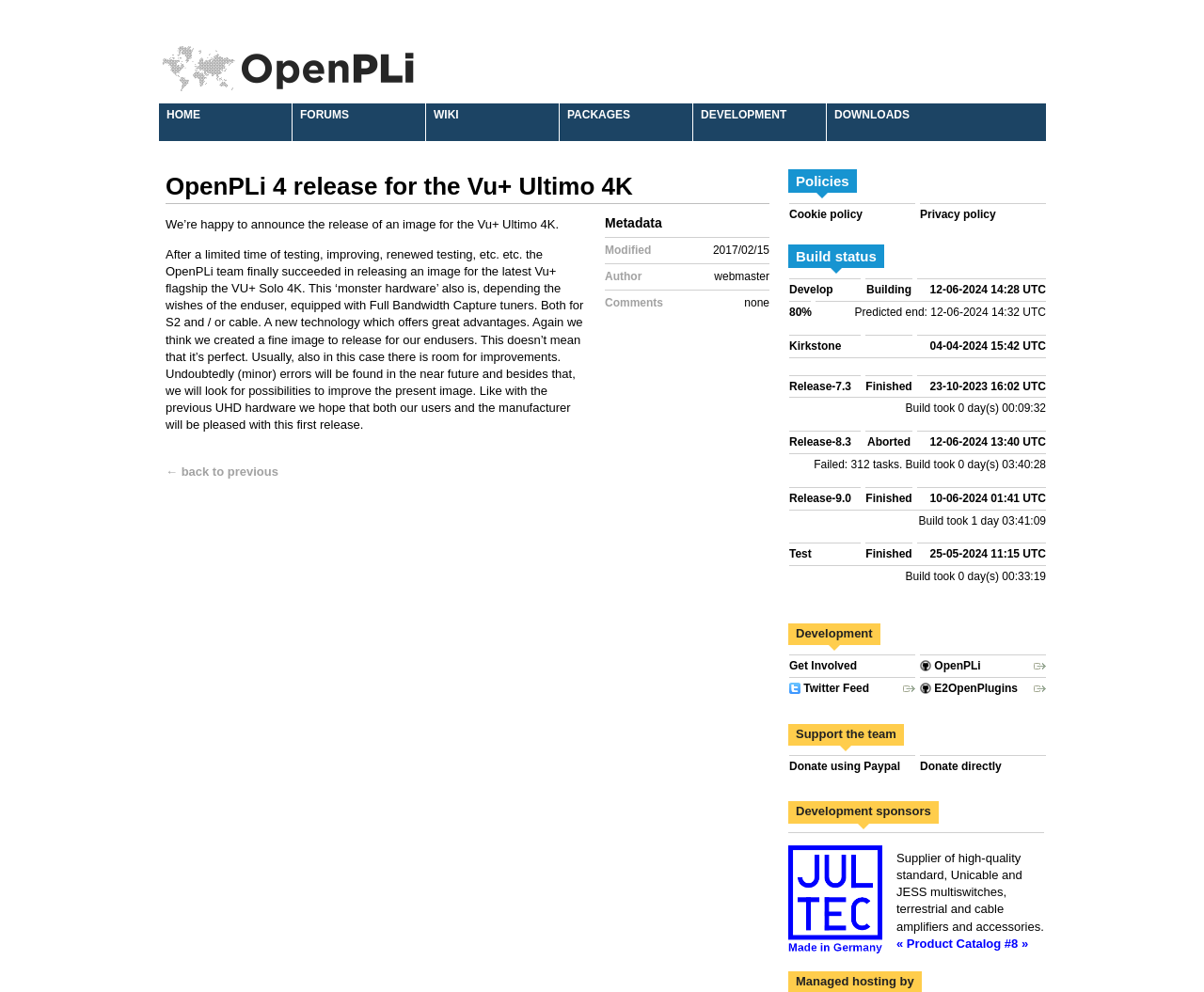Using the description: "Donate using Paypal", identify the bounding box of the corresponding UI element in the screenshot.

[0.655, 0.764, 0.76, 0.78]